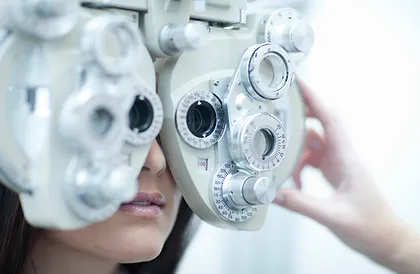Please answer the following question using a single word or phrase: 
What is the technician doing?

adjusting settings